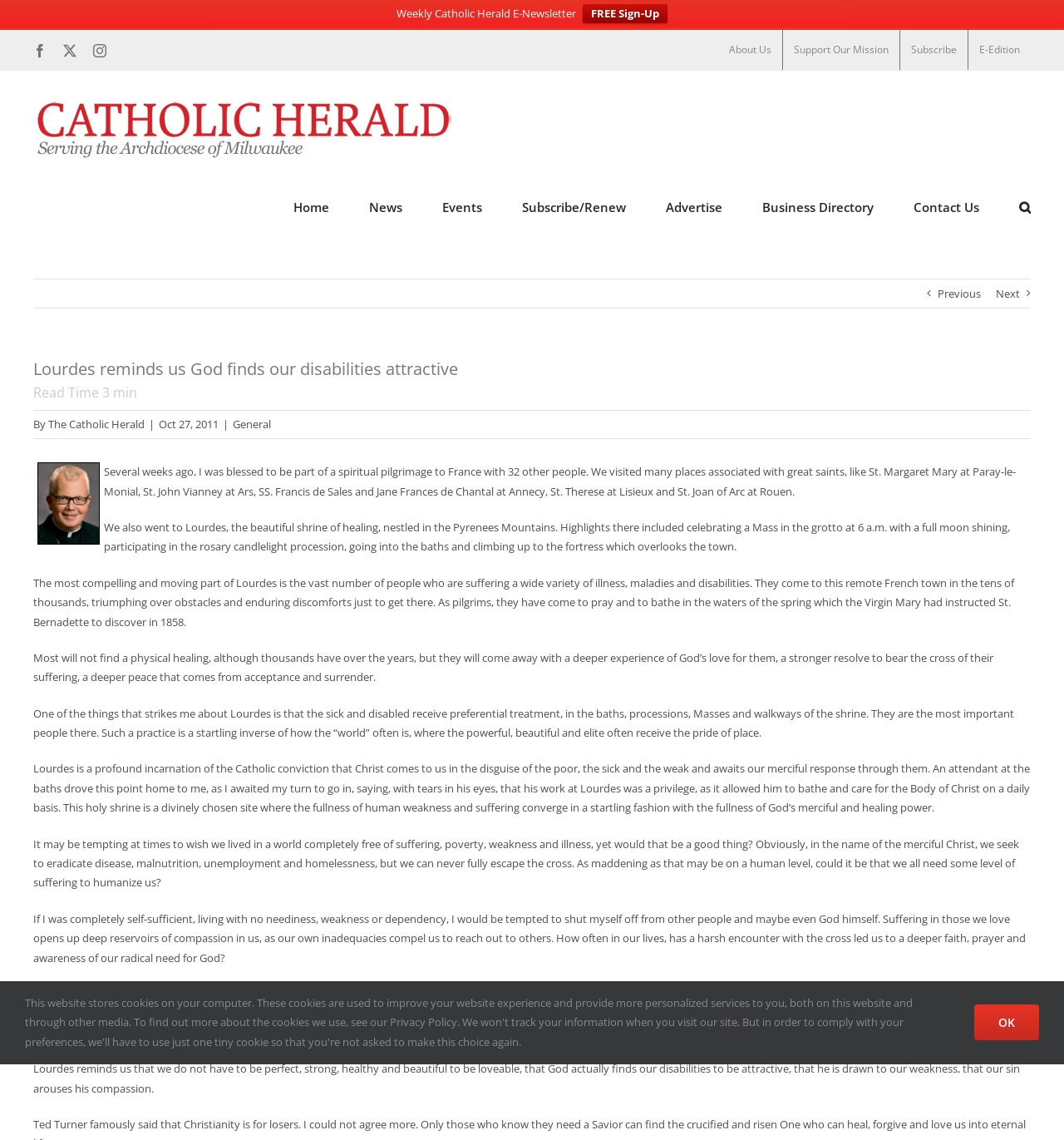Answer the question using only a single word or phrase: 
What is the name of the saint associated with Lourdes?

St. Bernadette